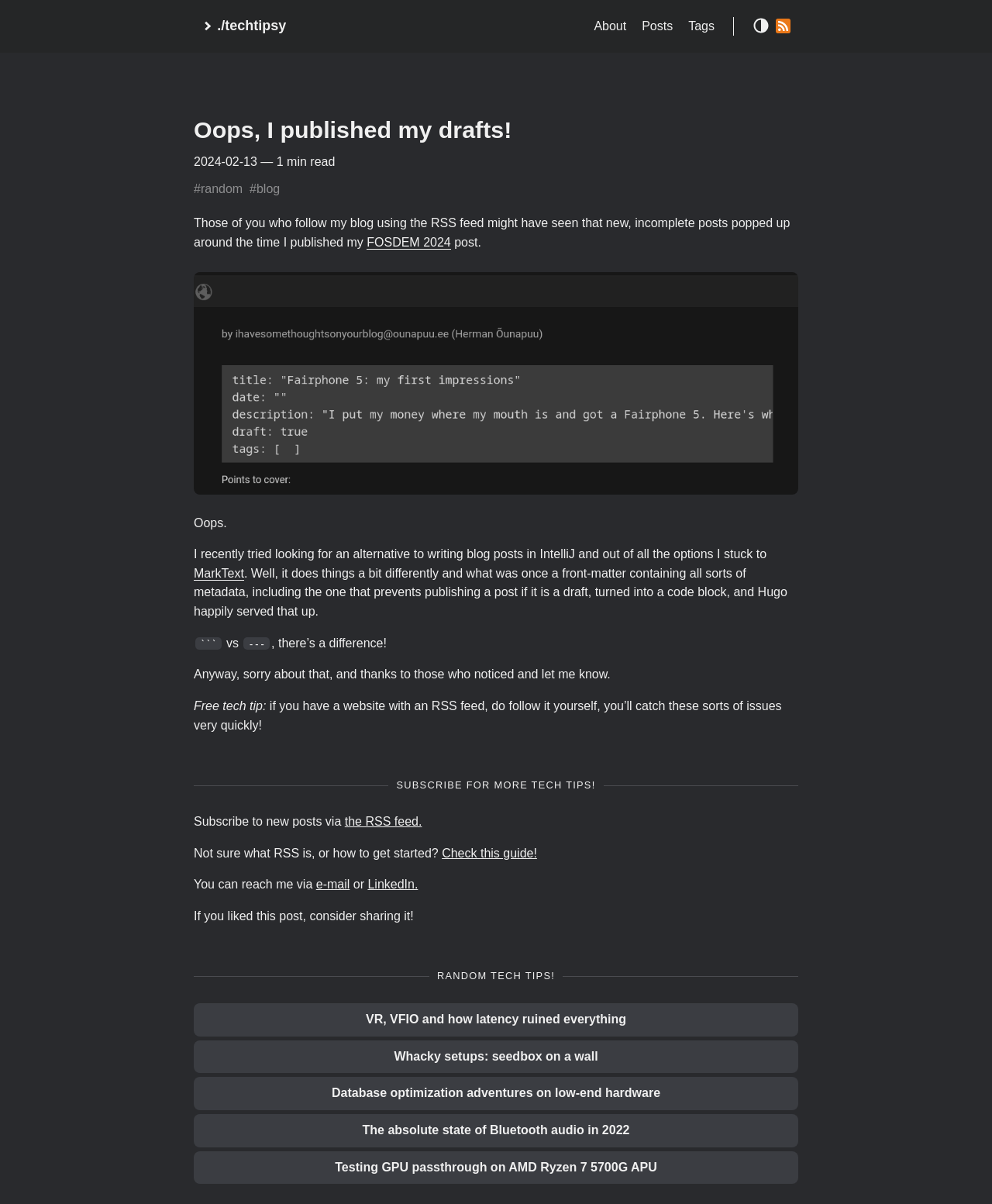Please locate the clickable area by providing the bounding box coordinates to follow this instruction: "Check the guide about RSS".

[0.445, 0.703, 0.541, 0.714]